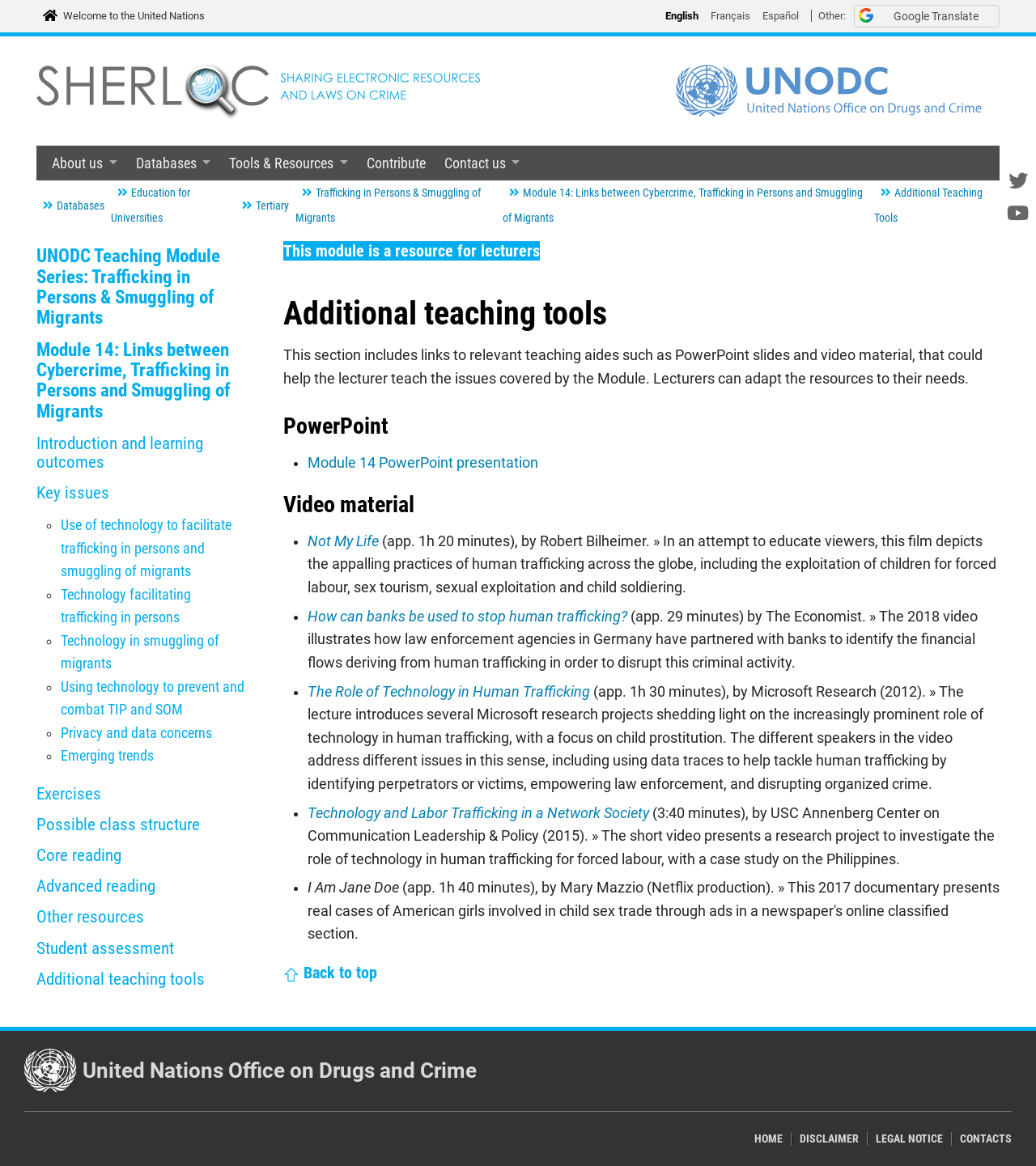Create a detailed summary of all the visual and textual information on the webpage.

The webpage is about the "Trafficking in Persons & Smuggling of Migrants Module 14 Additional Teaching Tools" provided by the United Nations Office on Drugs and Crime (UNODC). At the top, there is a navigation menu with links to the UNODC website, as well as language options. Below this, there is a heading that reads "UNODC Teaching Module Series: Trafficking in Persons & Smuggling of Migrants" followed by a series of links to different sections of the module, including "Introduction and learning outcomes", "Key issues", "Exercises", and "Additional teaching tools".

The main content of the page is divided into several sections. The first section provides an overview of the module, including its learning objectives and key issues. This is followed by a list of exercises and a possible class structure for lecturers. The next section is dedicated to additional teaching tools, which includes links to PowerPoint slides, video materials, and other resources.

The video materials section includes links to several videos, each with a brief description. These videos cover topics such as human trafficking, child labor, and the role of technology in human trafficking. The section also includes a list of links to relevant teaching aides, including PowerPoint slides and video materials.

At the bottom of the page, there is a "Back to top" link that allows users to quickly navigate back to the top of the page. Throughout the page, there are several headings and subheadings that help to organize the content and make it easier to navigate.